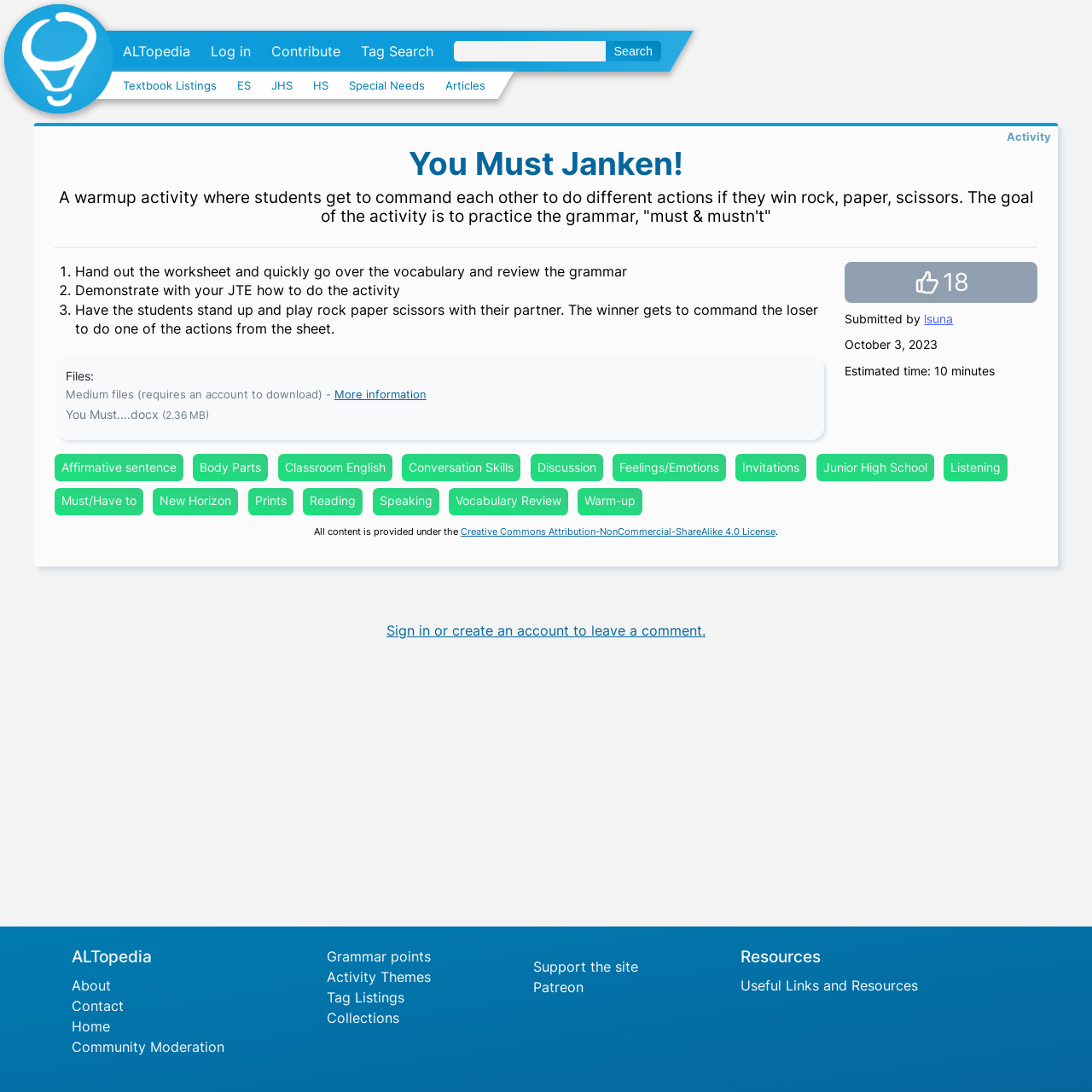Pinpoint the bounding box coordinates for the area that should be clicked to perform the following instruction: "Click on the 'Medals' link".

None